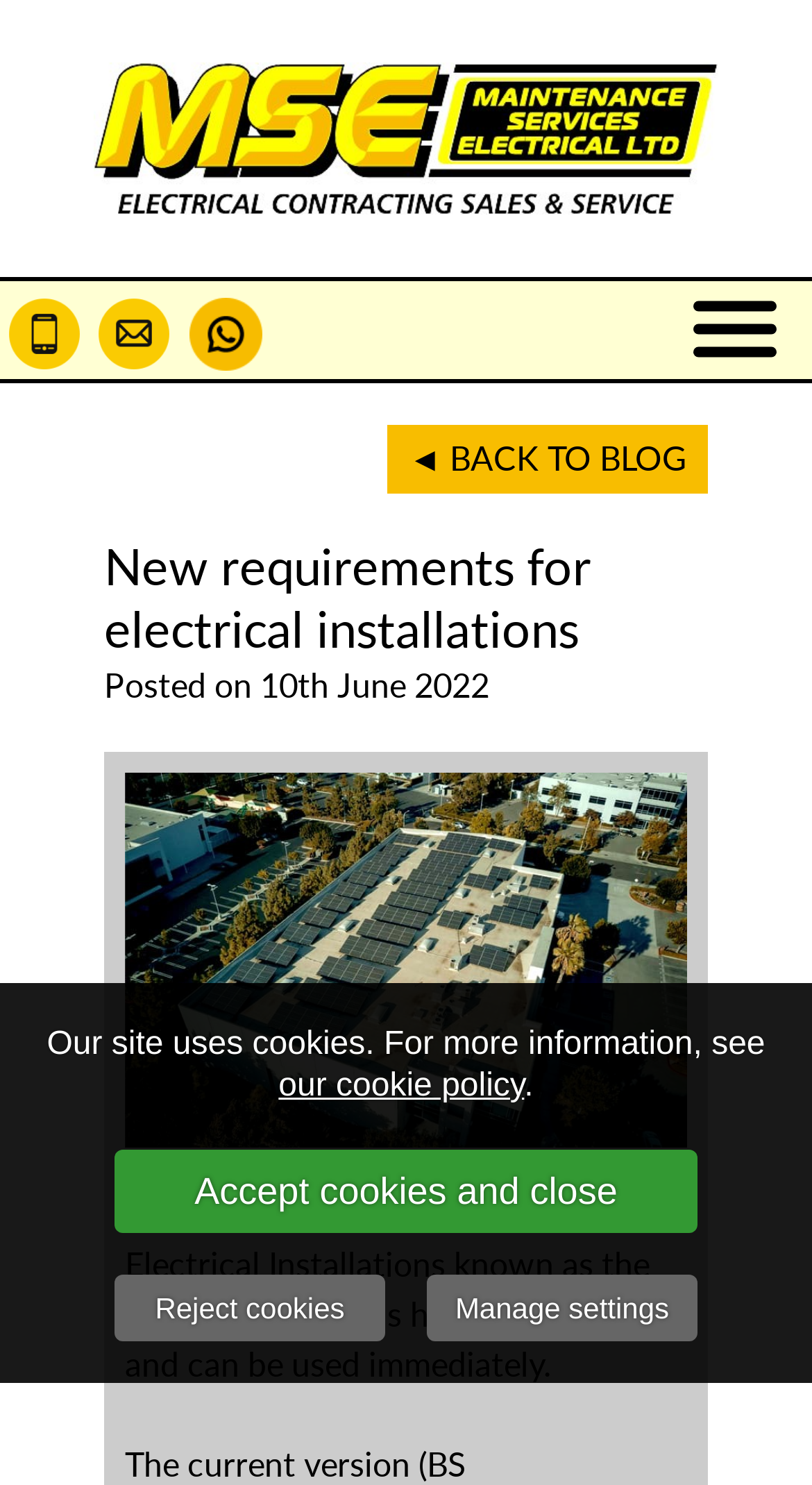Please find and generate the text of the main header of the webpage.

New requirements for electrical installations